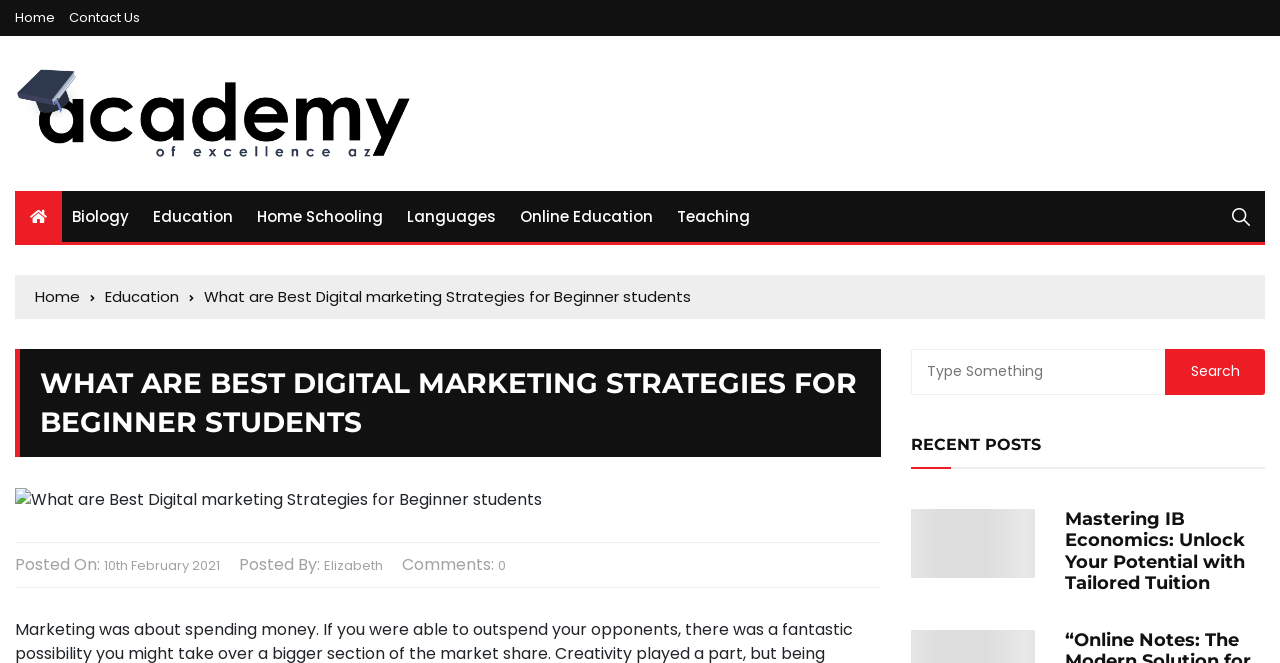Given the content of the image, can you provide a detailed answer to the question?
How many comments does the current post have?

The number of comments on the current post can be found below the post title, where it is written as 'Comments: 0'.